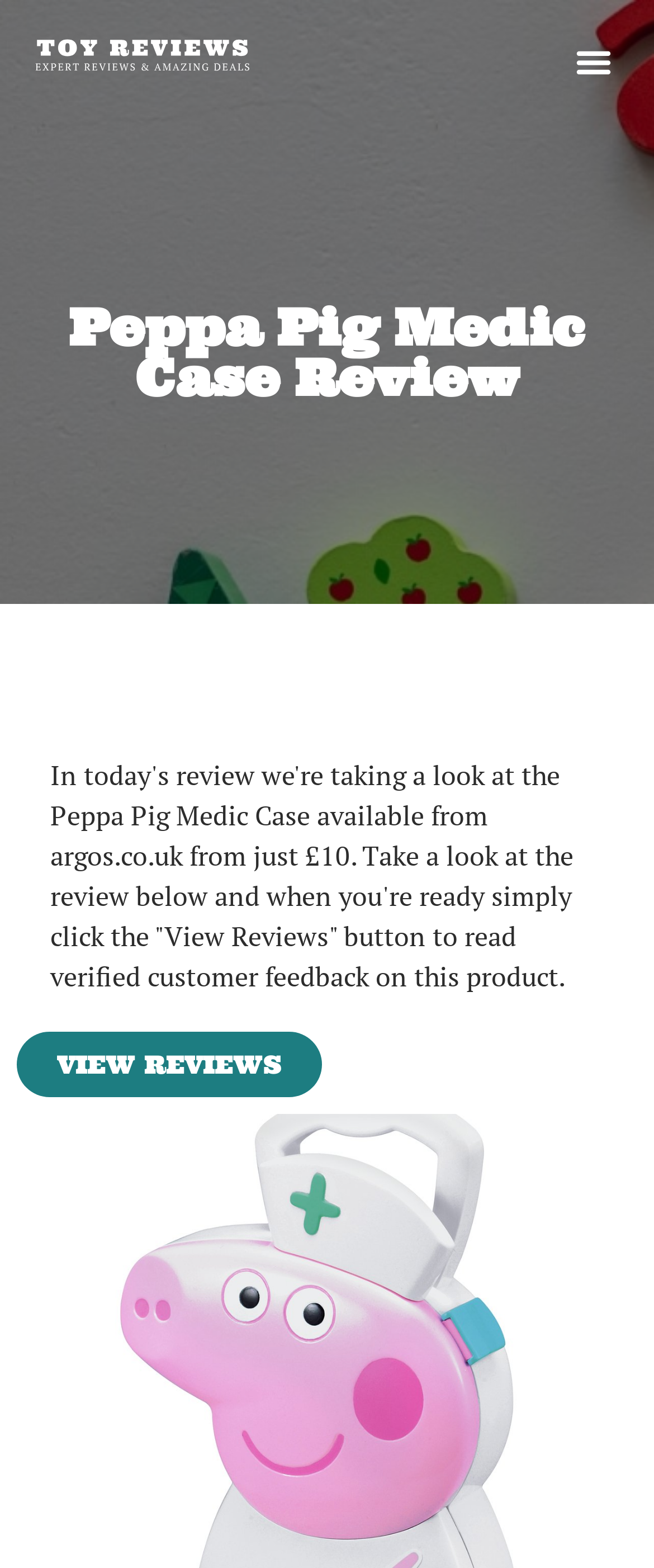Find the bounding box coordinates corresponding to the UI element with the description: "Menu". The coordinates should be formatted as [left, top, right, bottom], with values as floats between 0 and 1.

[0.864, 0.021, 0.949, 0.057]